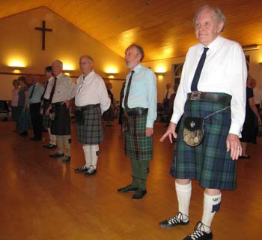Give an in-depth description of the image.

The image captures a lively moment from a Scottish dance event, showcasing a group of male dancers lined up and dressed in traditional attire, complete with kilts. Each dancer exhibits a distinct outfit, reflecting traditional Scottish culture, with patterns and colors varying between the individuals. The setting appears to be a community hall or dance space, characterized by warm wooden paneling and well-lit ambiance, suggesting a friendly and festive environment.

The atmosphere is filled with anticipation, as the dancers stand in formation, ready to partake in the rhythm and joy of a Scottish ceilidh. This event celebrates both community spirit and the rich heritage of dance, as indicated by the mention of a spring dance on February 4, 2017, likely referencing the event during which this image was taken.

Overall, this photograph encapsulates not only the elegance of traditional dance forms but also the camaraderie among participants, as they come together to create lasting memories through music and movement.